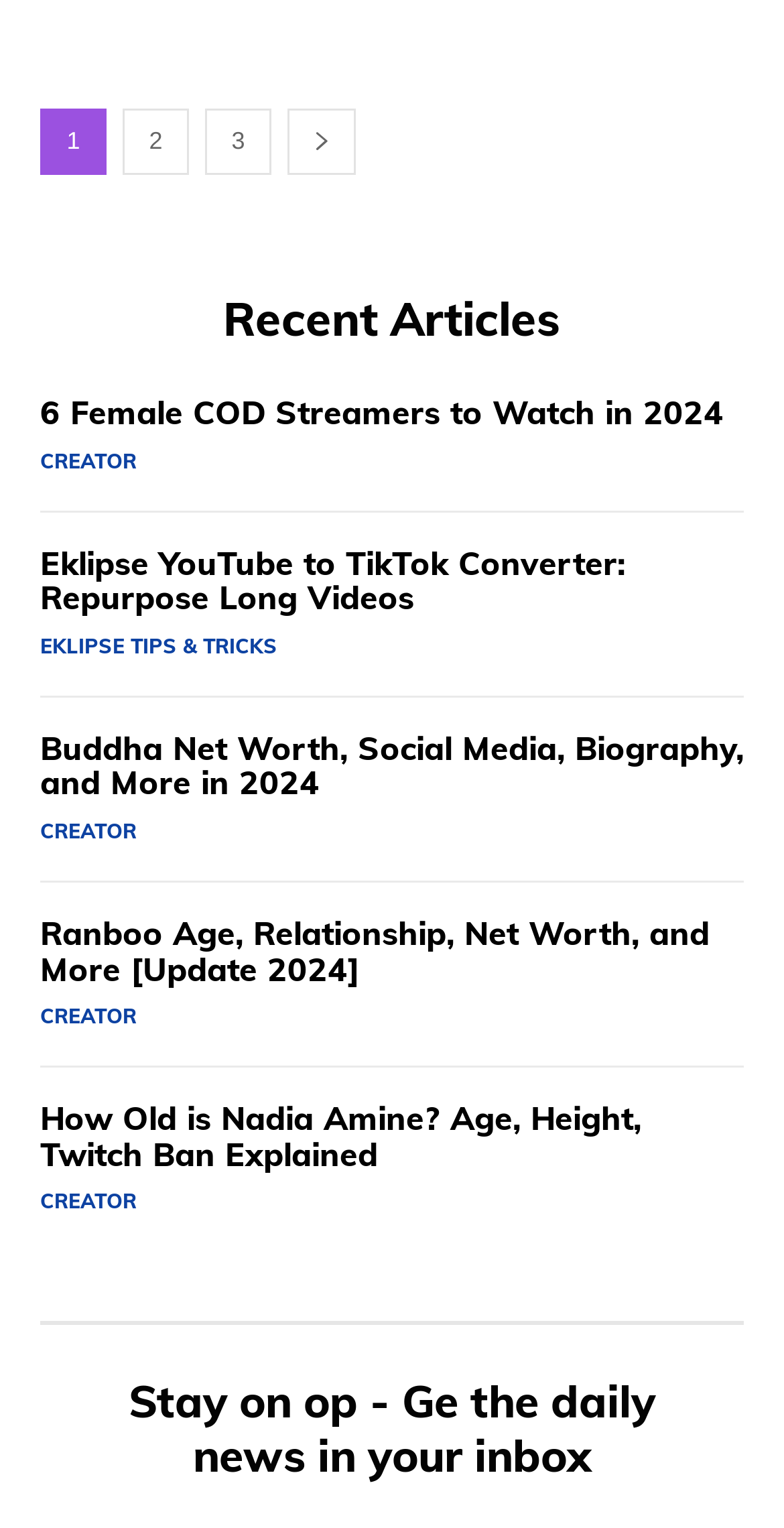What is the text of the last heading element?
Based on the image content, provide your answer in one word or a short phrase.

Stay on op - Ge the daily news in your inbox